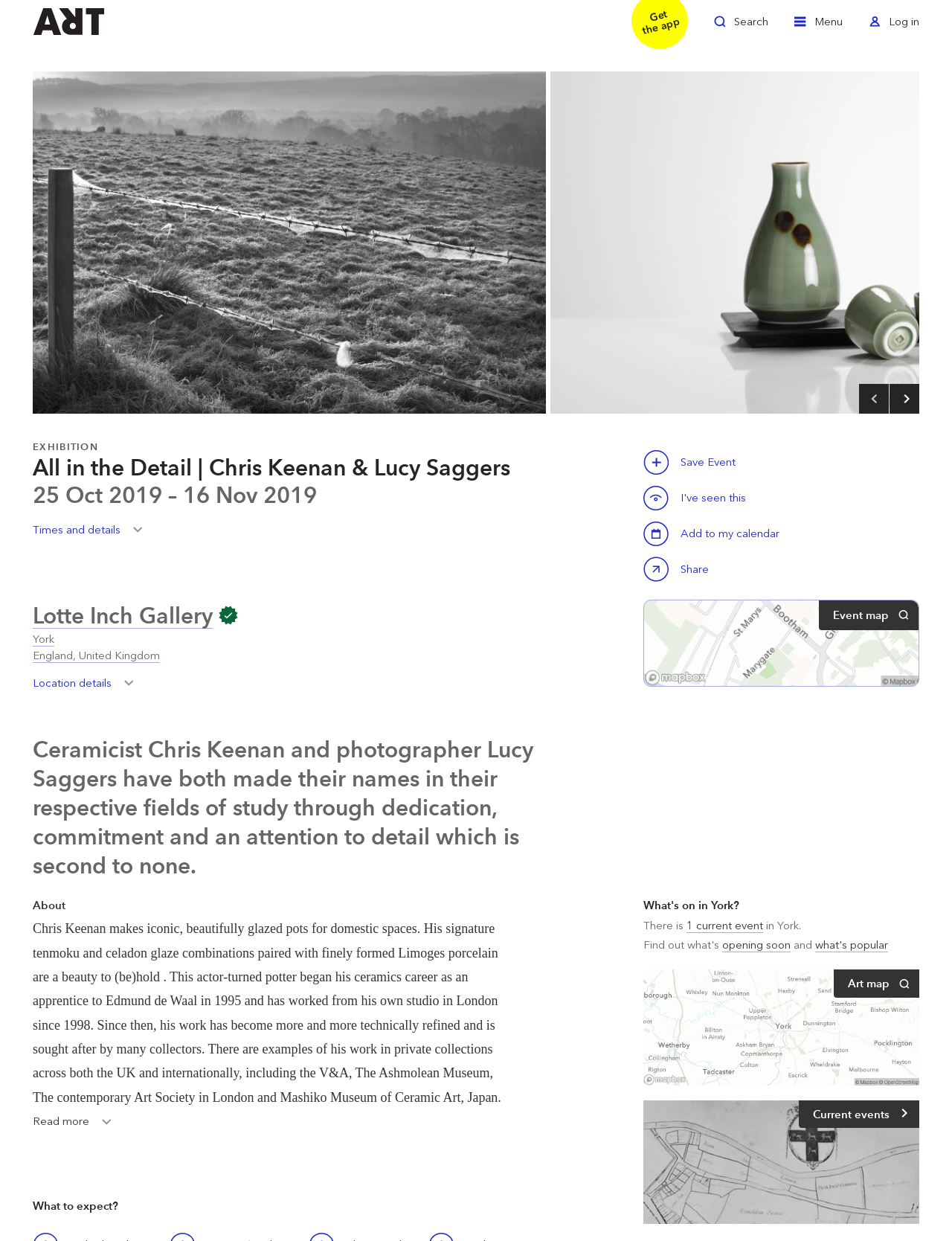Given the description of a UI element: "Calendar Add to my calendar", identify the bounding box coordinates of the matching element in the webpage screenshot.

[0.676, 0.42, 0.823, 0.44]